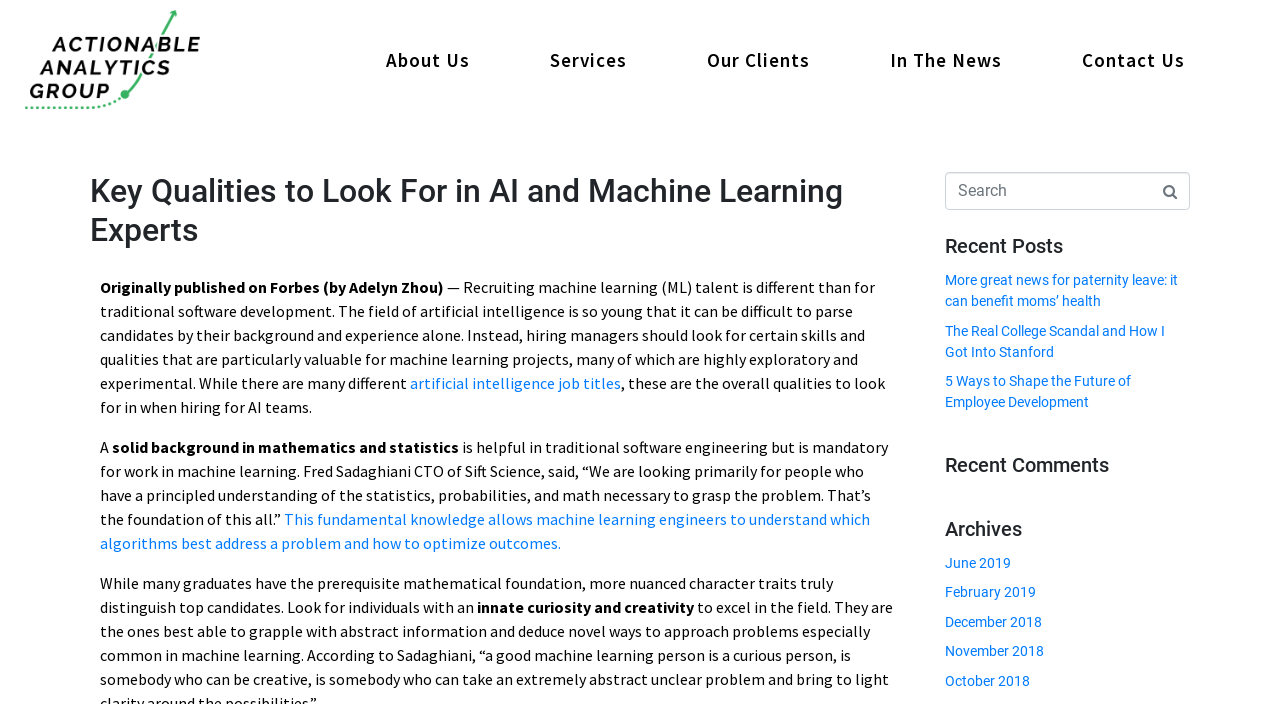Locate the bounding box coordinates of the element that should be clicked to fulfill the instruction: "View the 'Recent Posts'".

[0.738, 0.333, 0.93, 0.367]